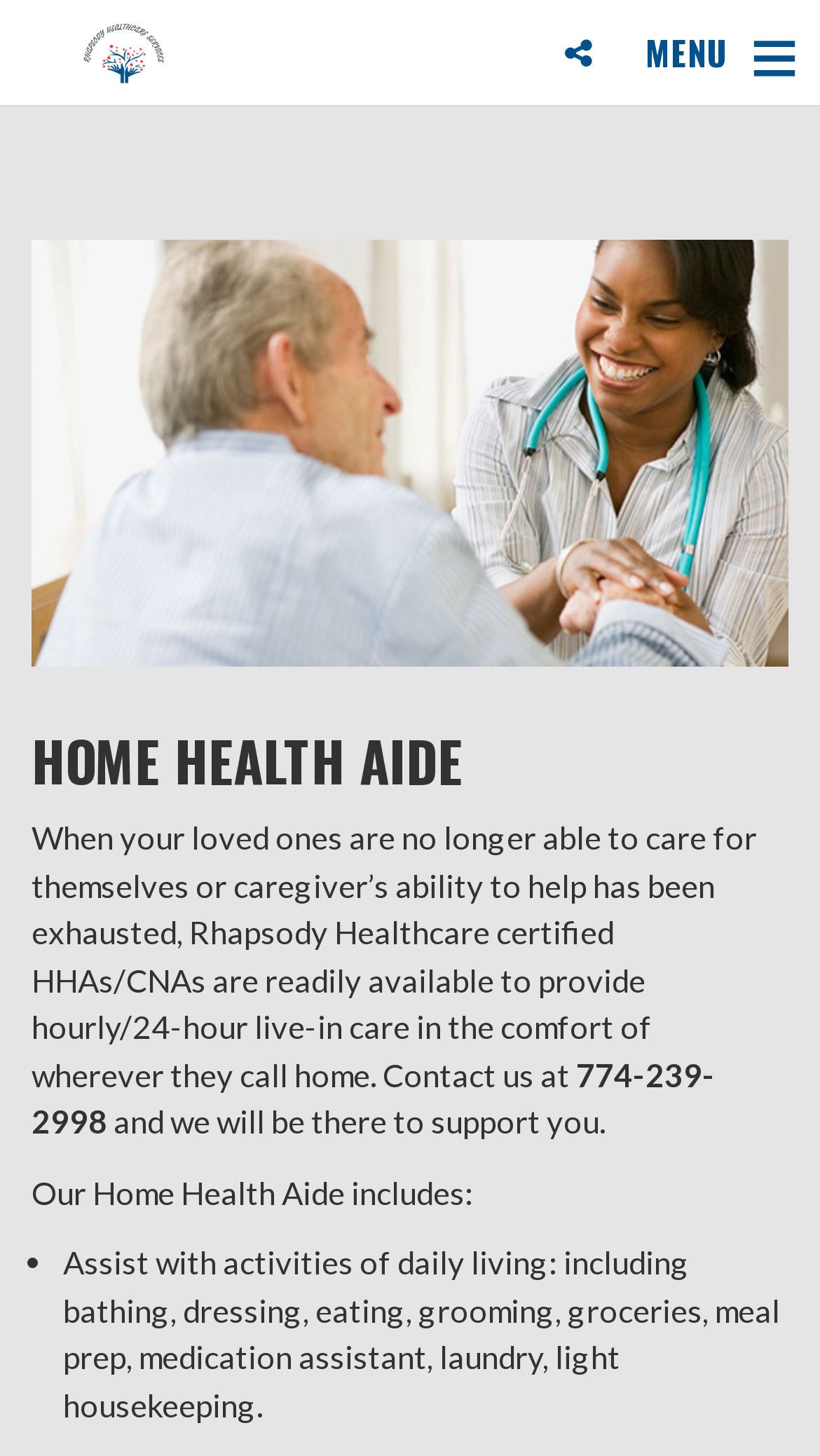What is the purpose of Rhapsody Healthcare's Home Health Aide?
Based on the image, provide a one-word or brief-phrase response.

To provide care for loved ones